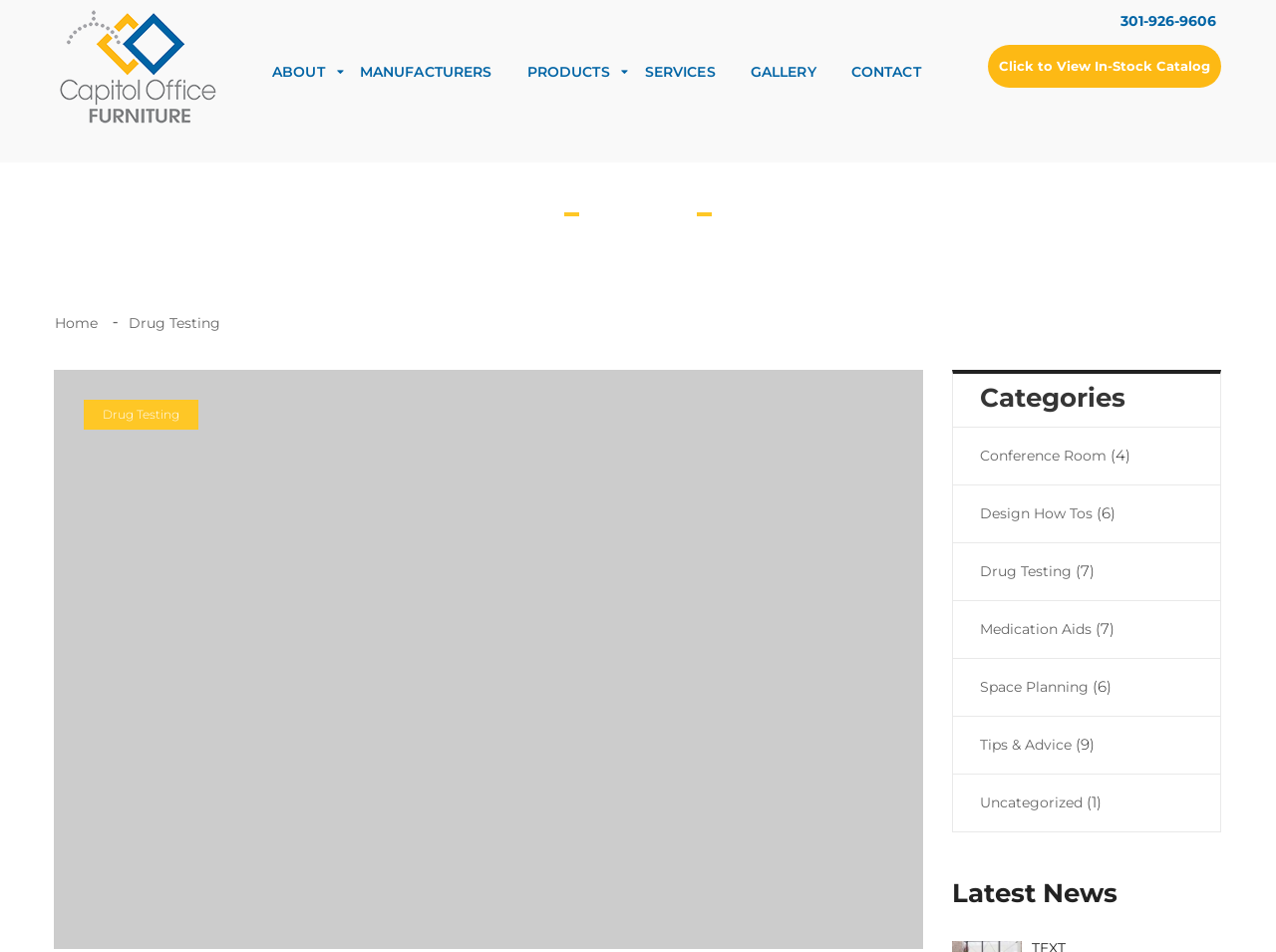Locate the bounding box of the UI element based on this description: "Services". Provide four float numbers between 0 and 1 as [left, top, right, bottom].

[0.505, 0.051, 0.561, 0.102]